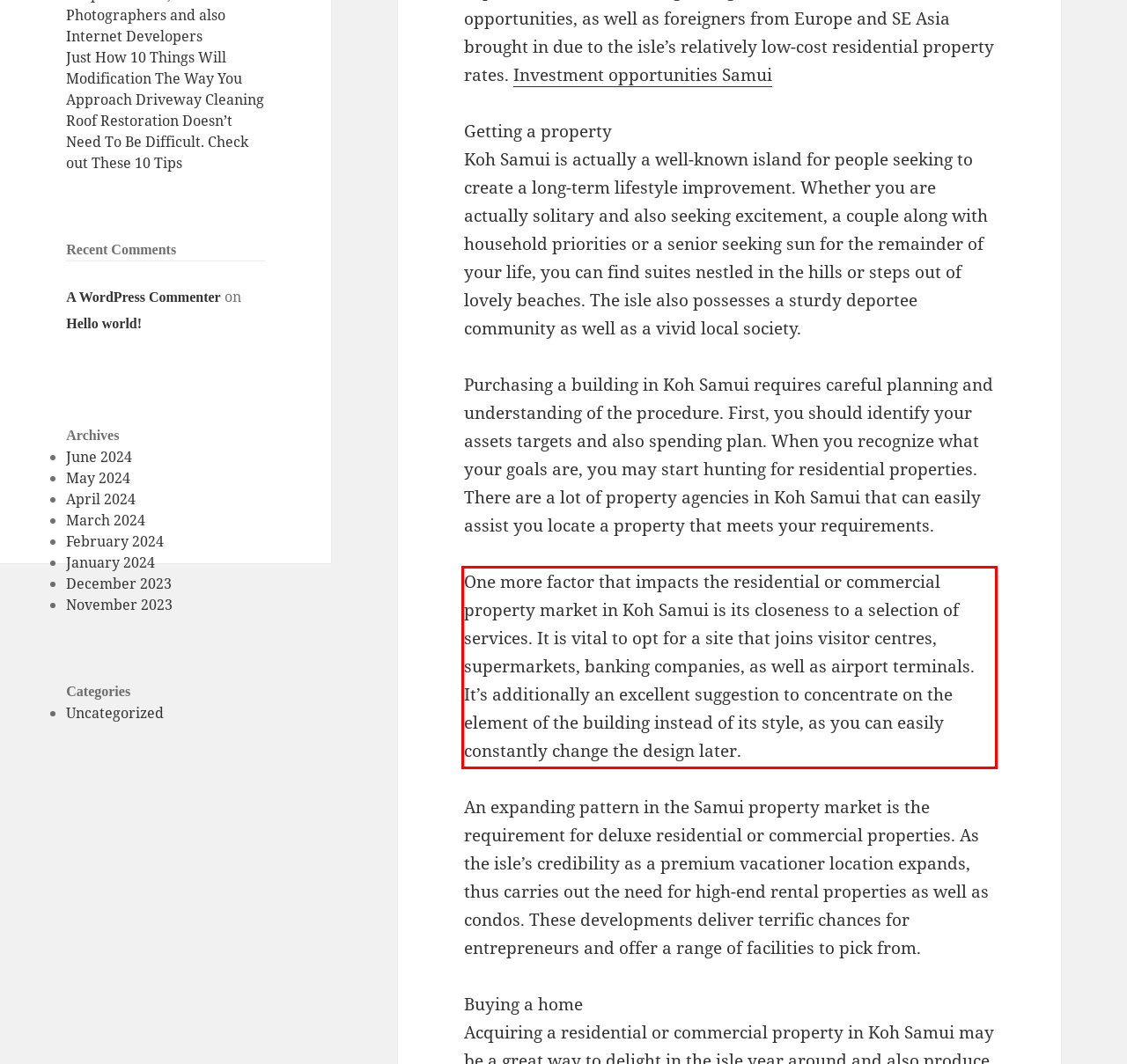Identify the text within the red bounding box on the webpage screenshot and generate the extracted text content.

One more factor that impacts the residential or commercial property market in Koh Samui is its closeness to a selection of services. It is vital to opt for a site that joins visitor centres, supermarkets, banking companies, as well as airport terminals. It’s additionally an excellent suggestion to concentrate on the element of the building instead of its style, as you can easily constantly change the design later.